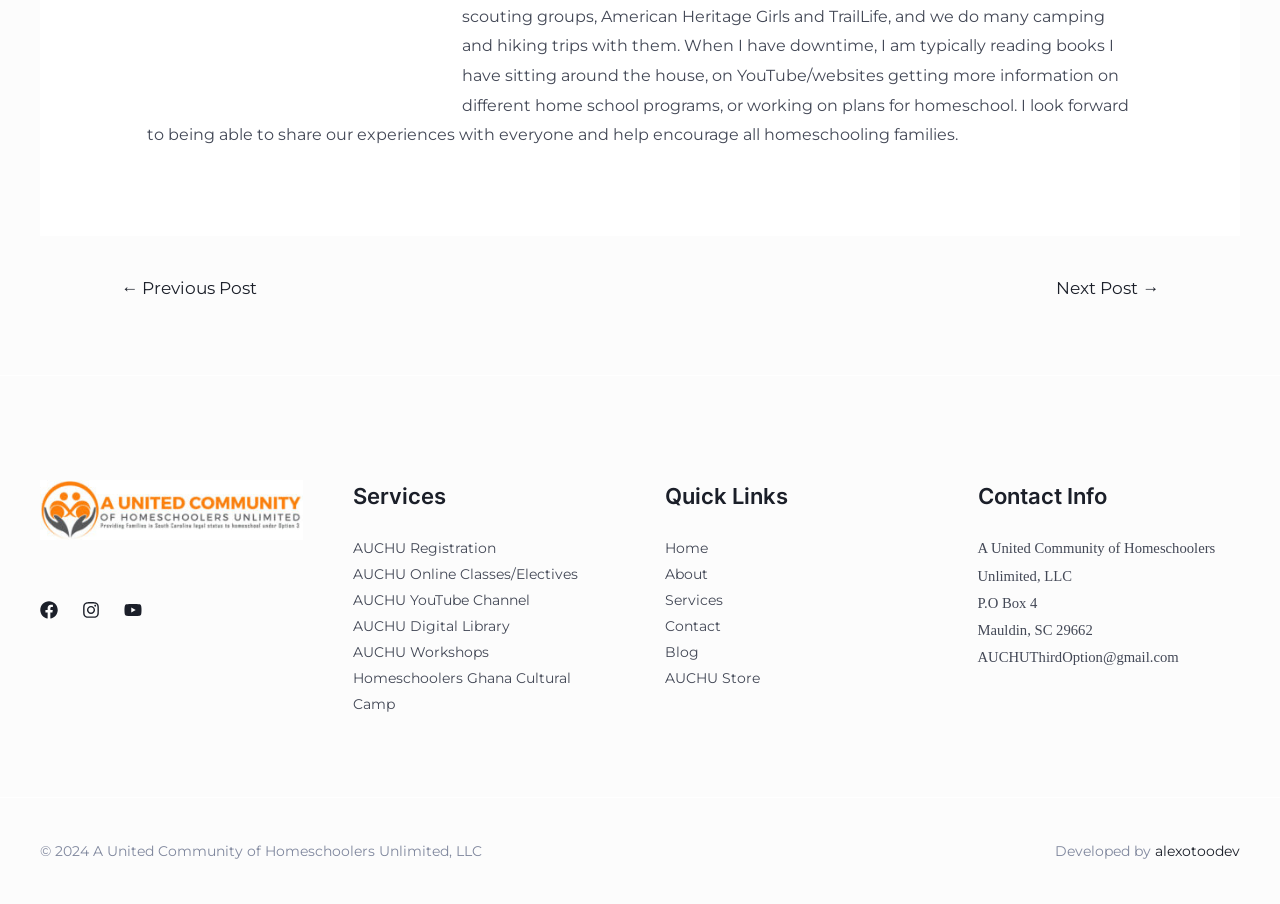From the given element description: "Home", find the bounding box for the UI element. Provide the coordinates as four float numbers between 0 and 1, in the order [left, top, right, bottom].

None